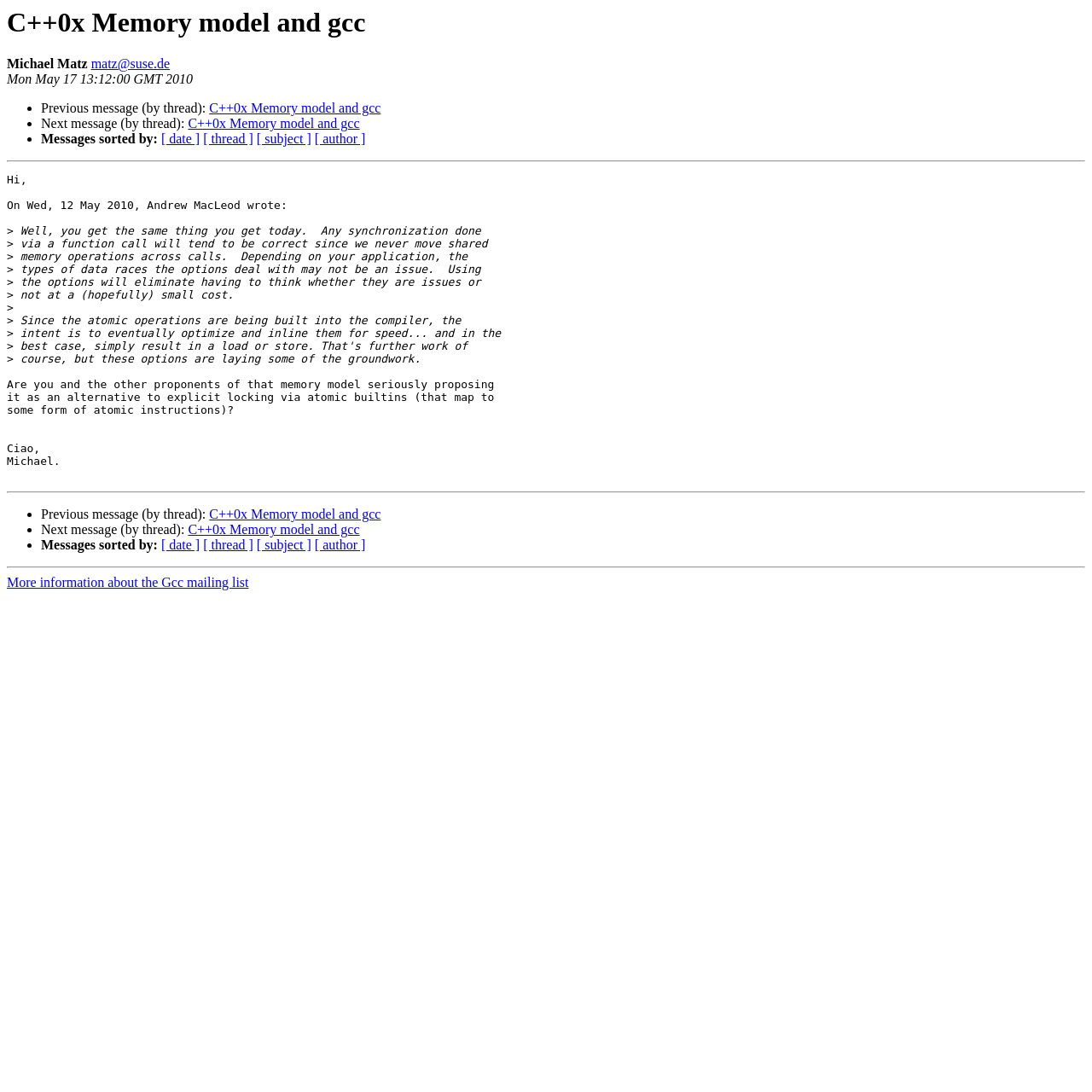Using the webpage screenshot, locate the HTML element that fits the following description and provide its bounding box: "matz@suse.de".

[0.083, 0.052, 0.156, 0.065]